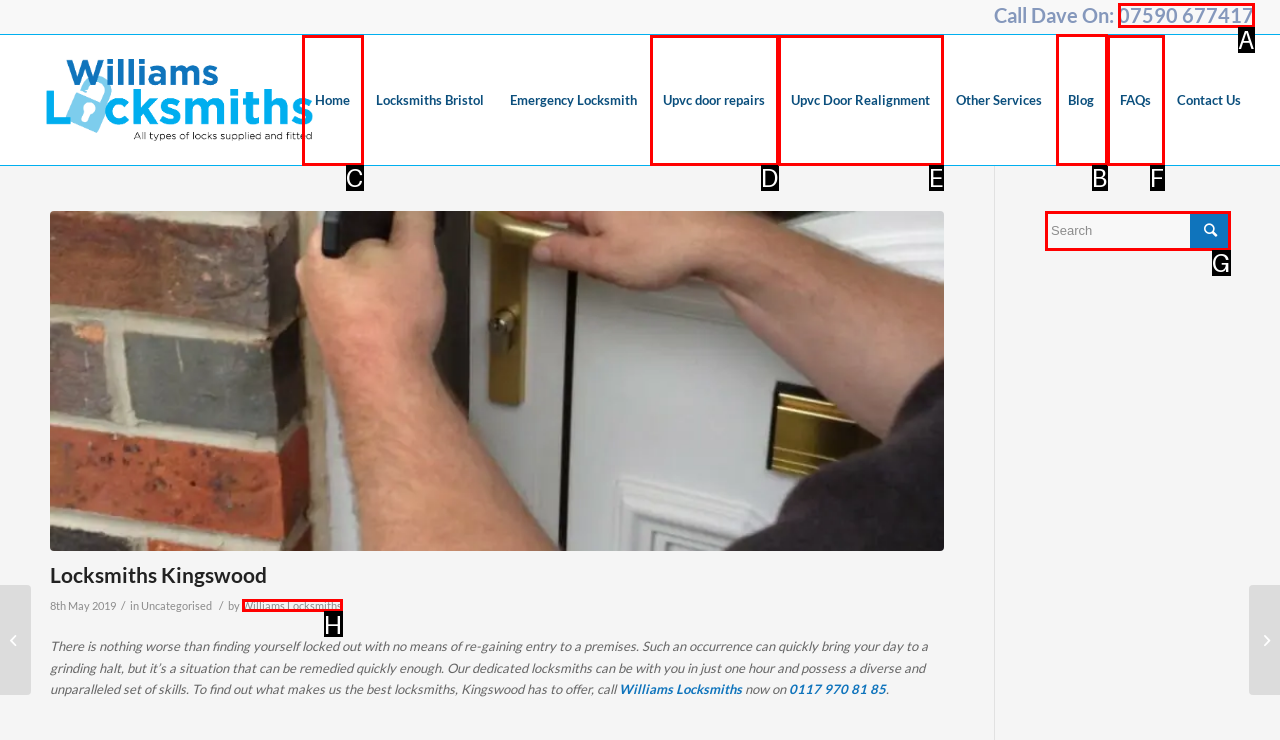Determine which option should be clicked to carry out this task: Read the blog
State the letter of the correct choice from the provided options.

B